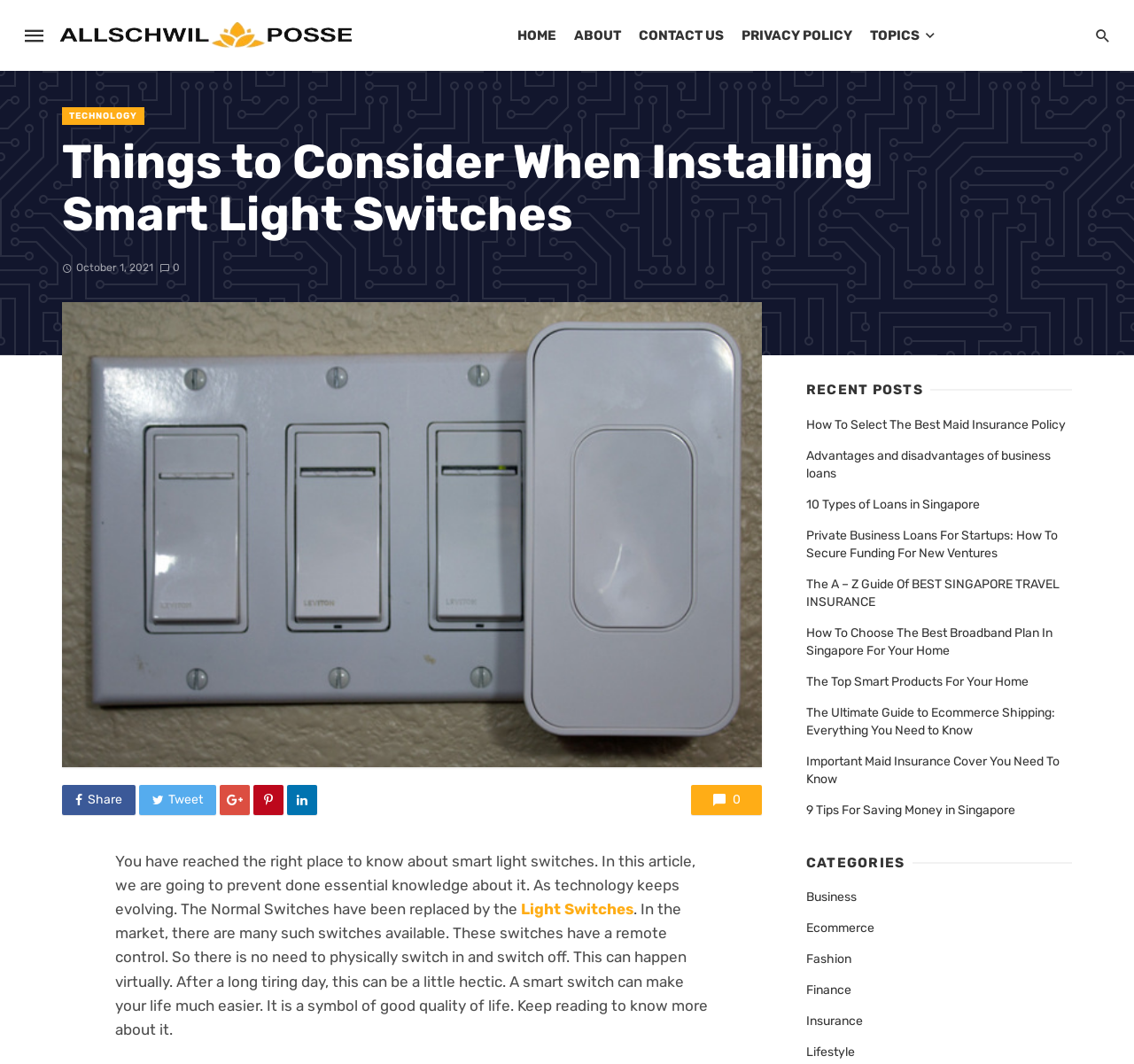Find the bounding box coordinates of the clickable region needed to perform the following instruction: "Read the article about smart light switches". The coordinates should be provided as four float numbers between 0 and 1, i.e., [left, top, right, bottom].

[0.055, 0.129, 0.812, 0.226]